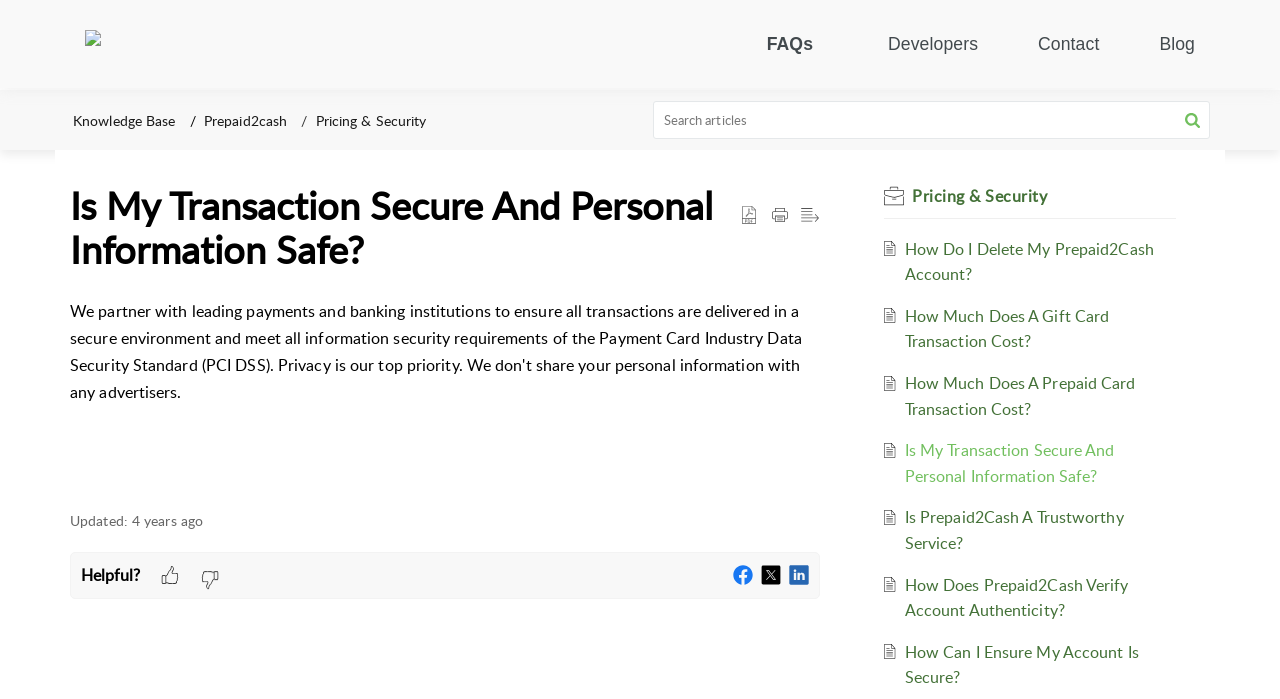Using the information from the screenshot, answer the following question thoroughly:
What is the purpose of the 'Skip to Content' link?

The 'Skip to Content' link is located at the top of the webpage, and its purpose is to allow users to bypass the navigation menu and go directly to the main content of the webpage, making it easier for users with disabilities to access the information they need.